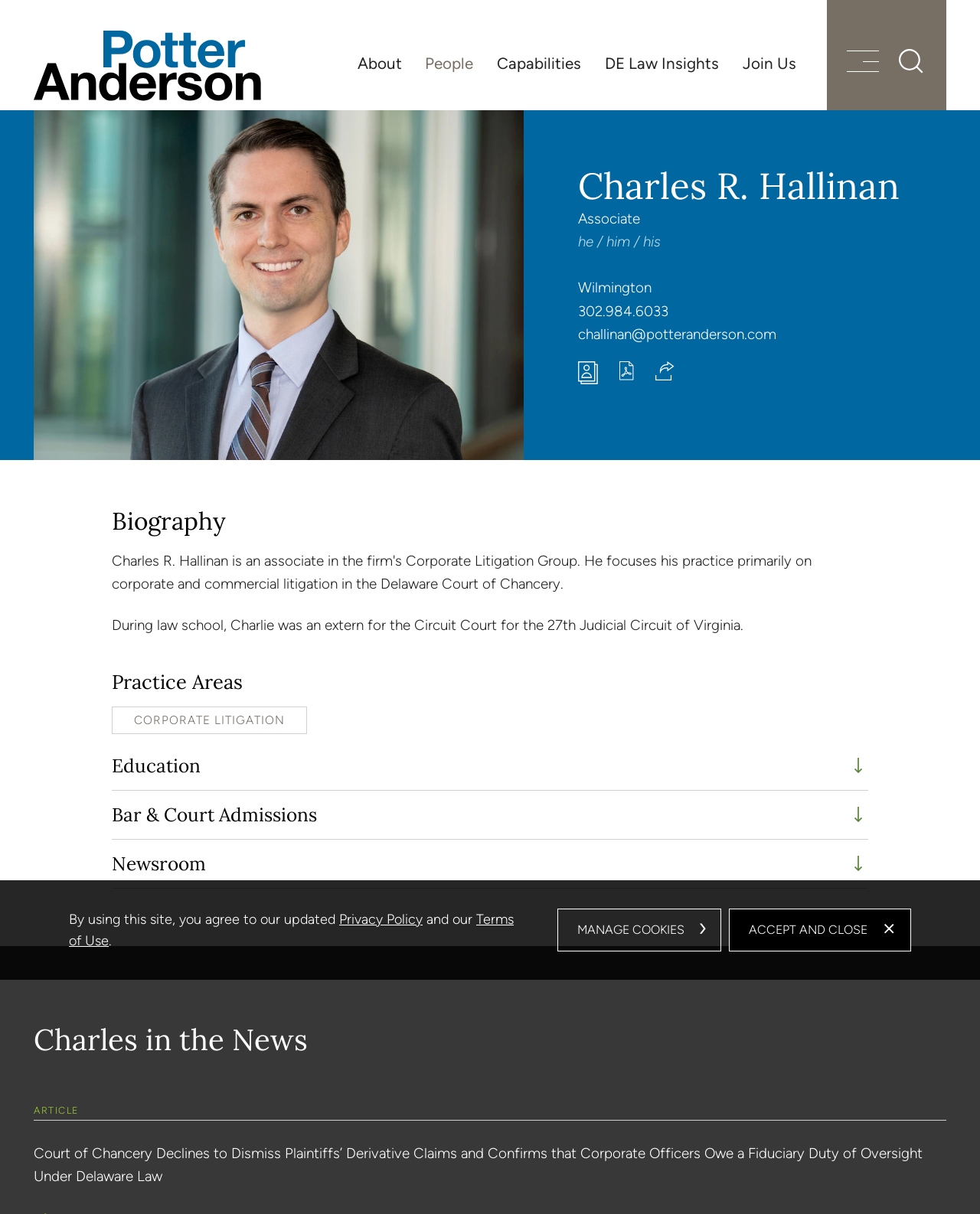Please find and report the bounding box coordinates of the element to click in order to perform the following action: "Contact Charles Hallinan via email". The coordinates should be expressed as four float numbers between 0 and 1, in the format [left, top, right, bottom].

[0.59, 0.268, 0.792, 0.282]